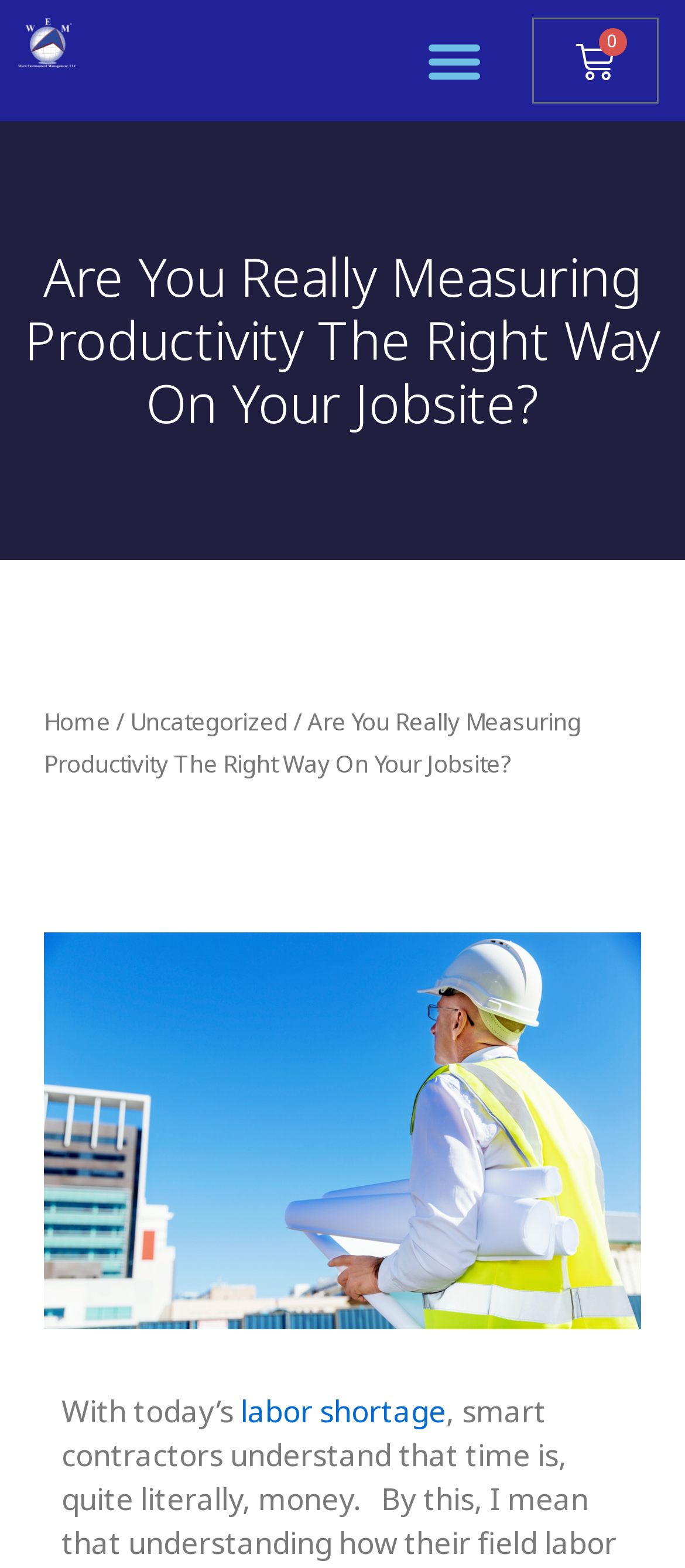Identify the bounding box for the UI element described as: "Previous Lesson". The coordinates should be four float numbers between 0 and 1, i.e., [left, top, right, bottom].

None